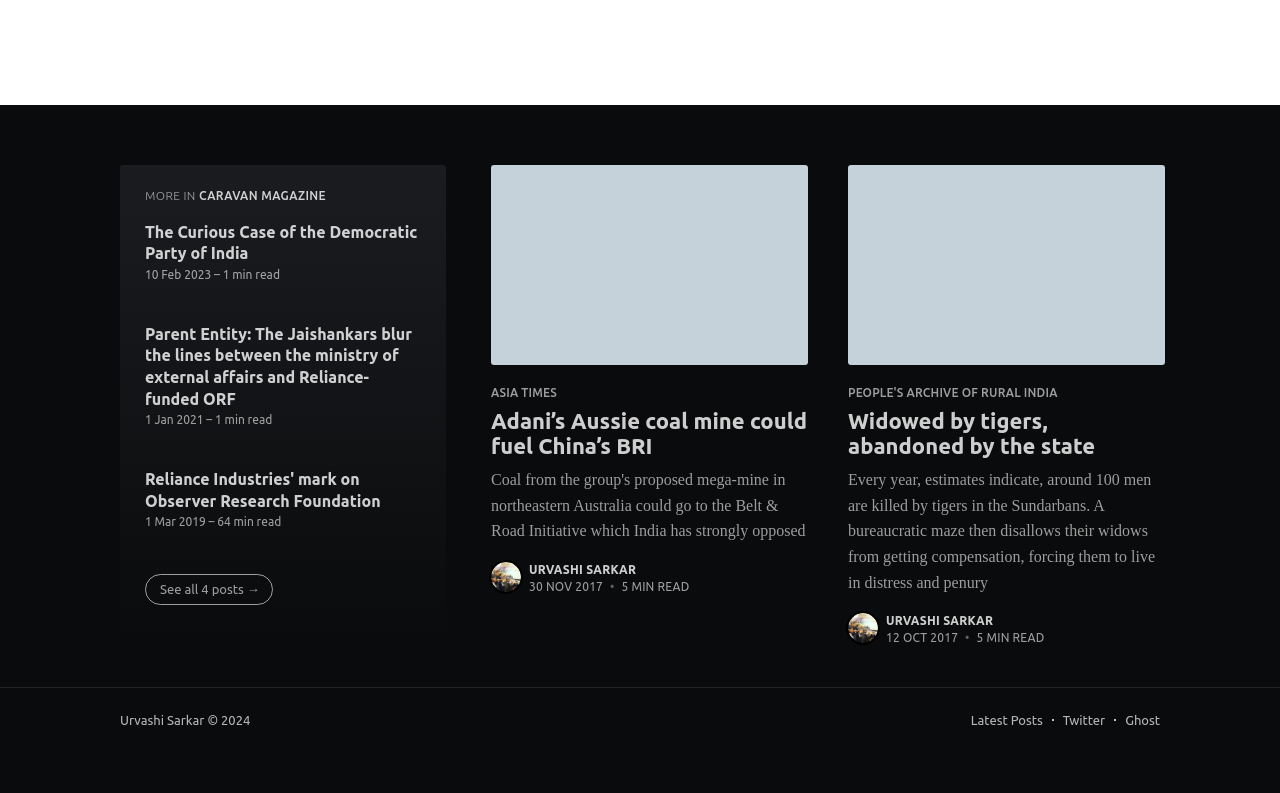Answer the question with a brief word or phrase:
How many minutes does it take to read the second article?

5 MIN READ